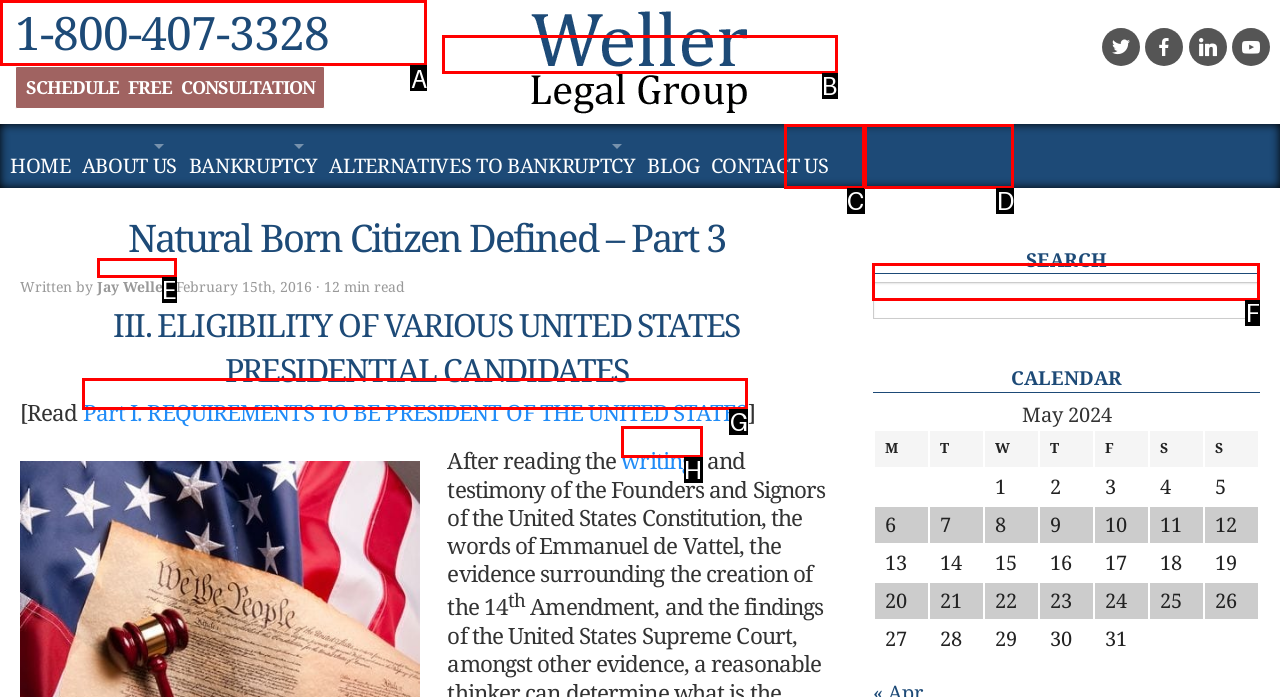Please indicate which option's letter corresponds to the task: Search for something by examining the highlighted elements in the screenshot.

None